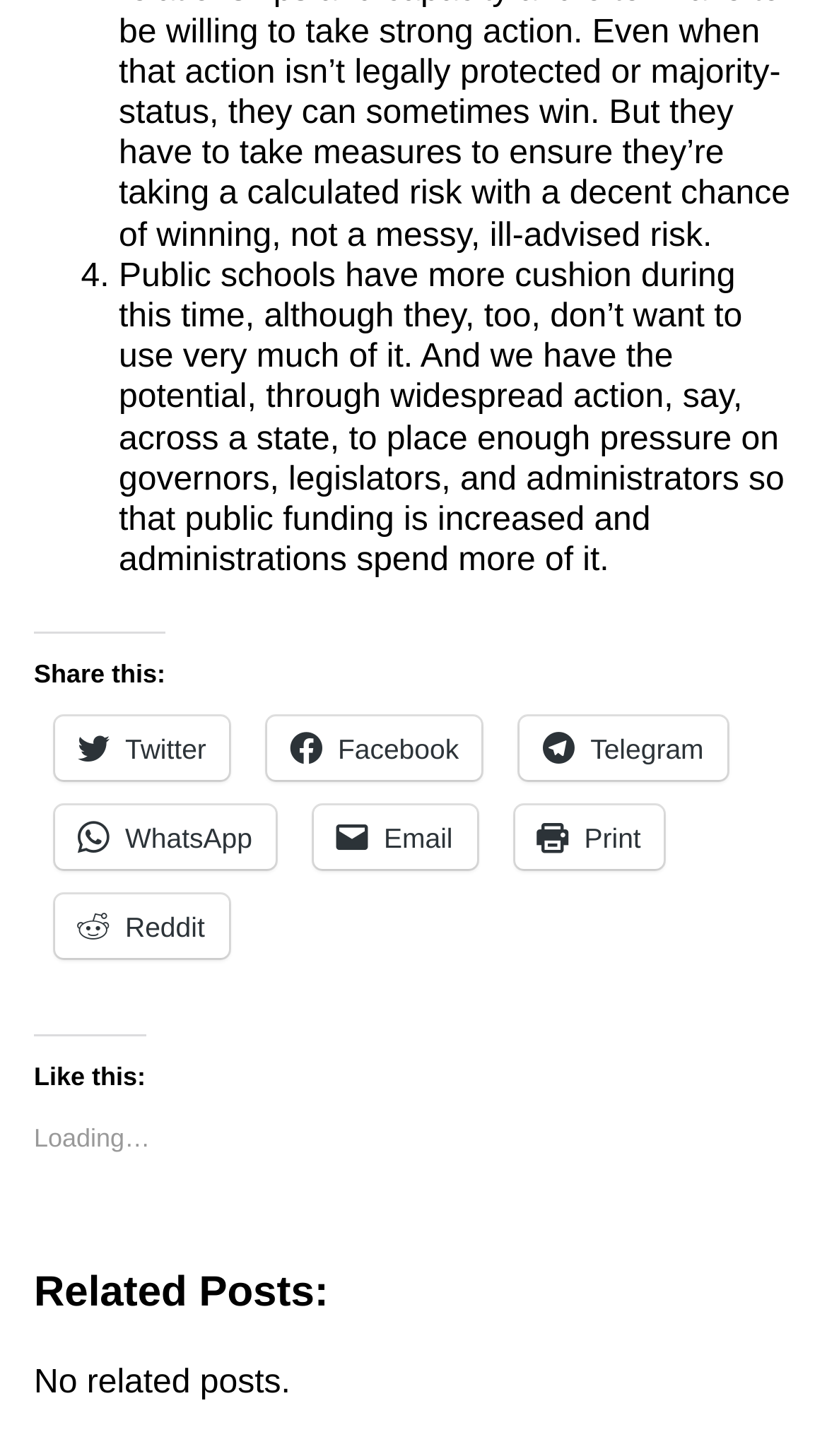Using the details in the image, give a detailed response to the question below:
What is the topic of the text?

The topic of the text can be inferred from the StaticText element with the content 'Public schools have more cushion during this time, although they, too, don’t want to use very much of it.' which suggests that the text is discussing public schools and their funding.